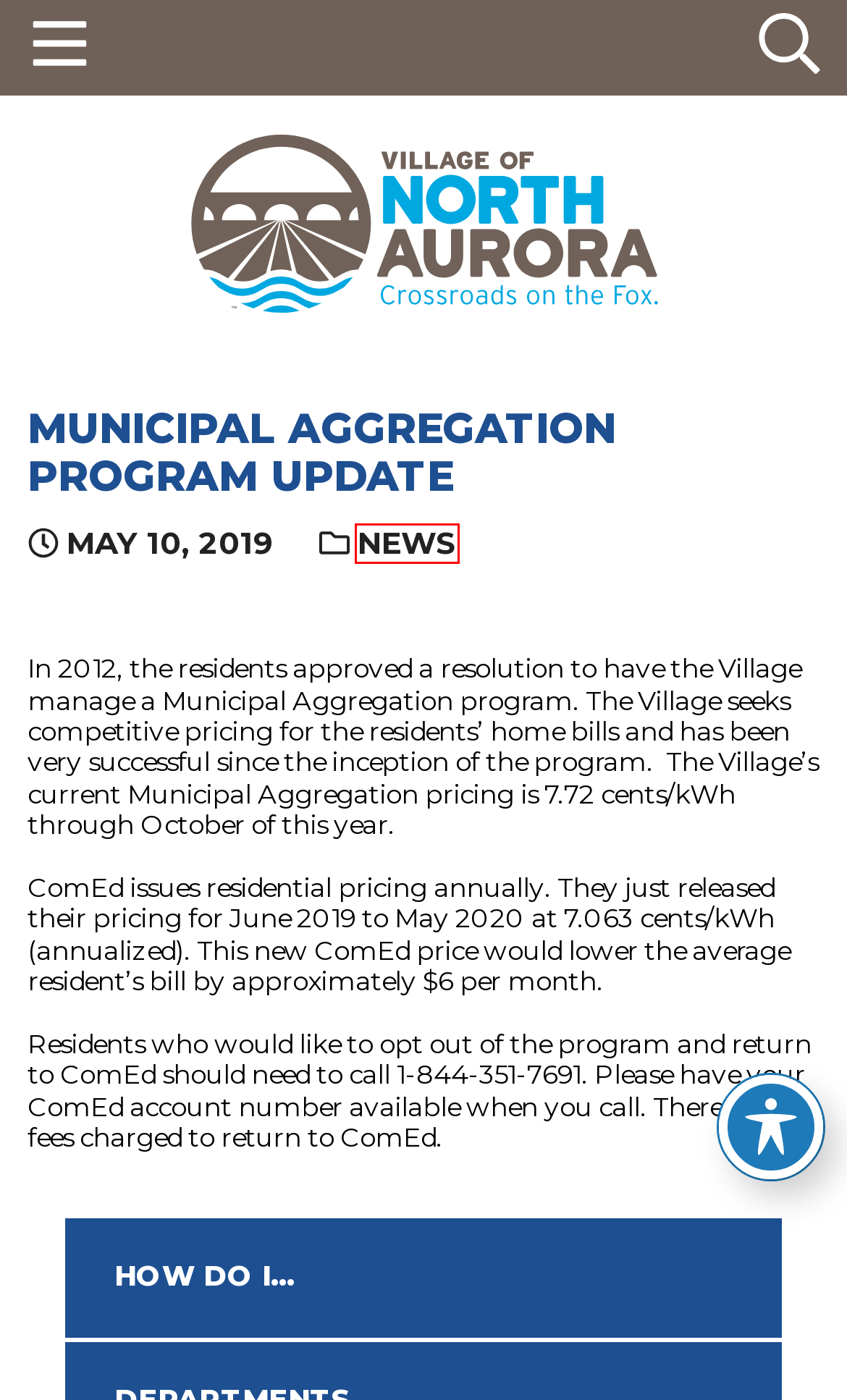You are provided a screenshot of a webpage featuring a red bounding box around a UI element. Choose the webpage description that most accurately represents the new webpage after clicking the element within the red bounding box. Here are the candidates:
A. News Archives - Village of North Aurora
B. Home - Village of North Aurora
C. Community information - Village of North Aurora
D. How Do I... - Village of North Aurora
E. Contact Us - Village of North Aurora
F. Business - Village of North Aurora
G. 高德地图
H. Government - Village of North Aurora

A